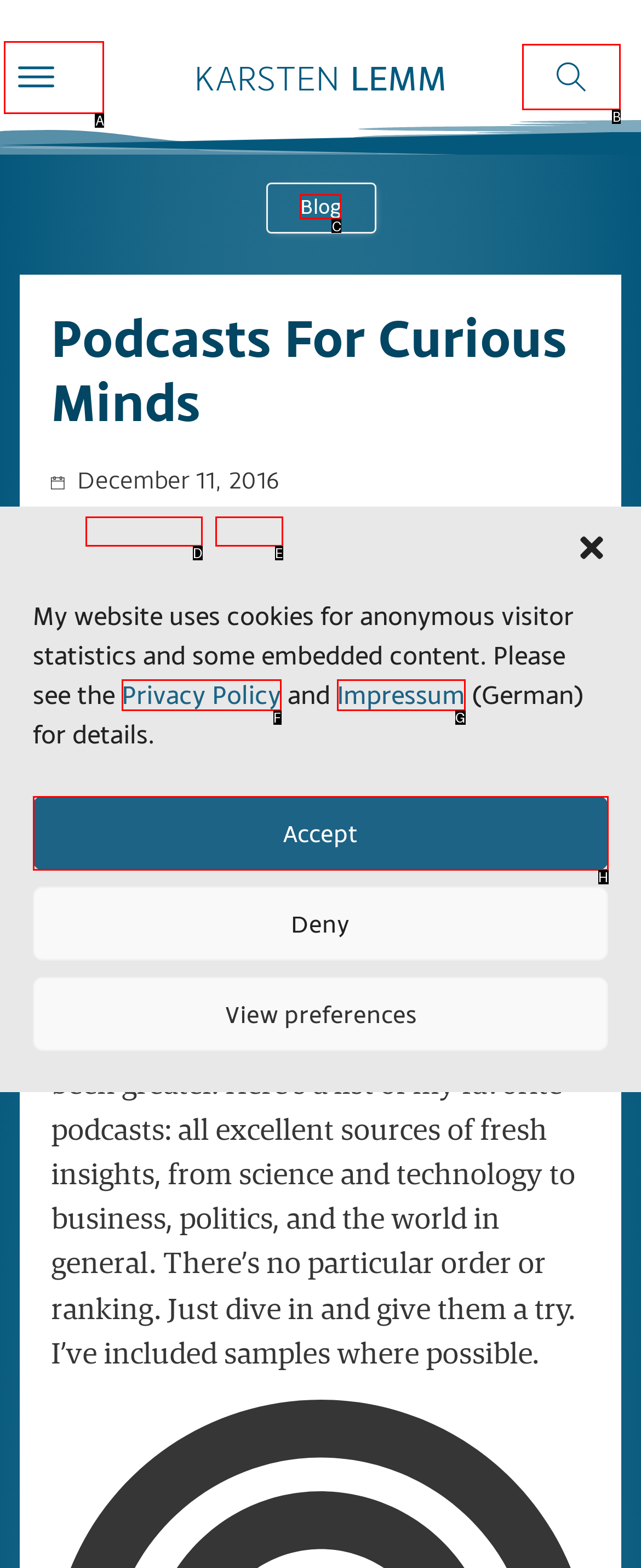Choose the letter that corresponds to the correct button to accomplish the task: Toggle search
Reply with the letter of the correct selection only.

B